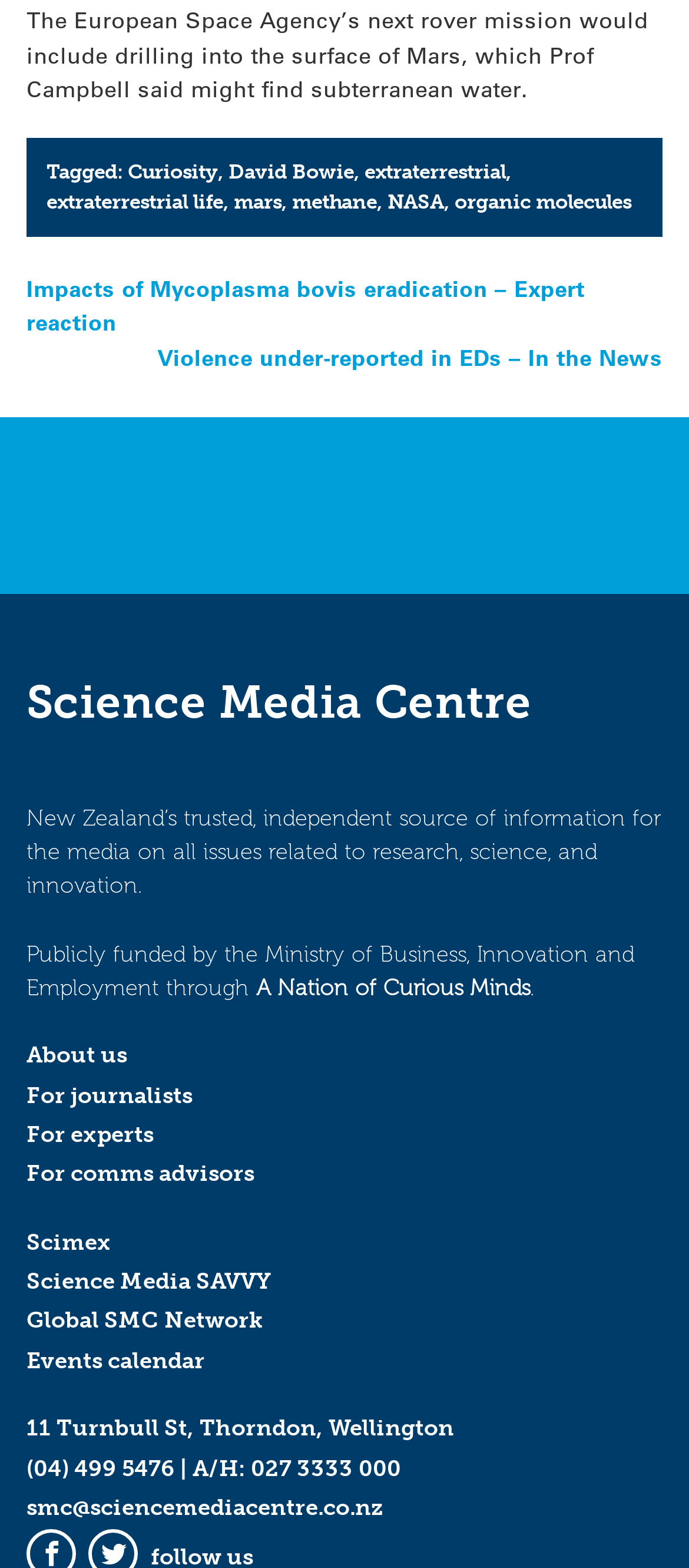What is the address of the organization?
Refer to the image and provide a thorough answer to the question.

The address of the organization can be found in the complementary section at the bottom of the webpage, which lists the organization's contact information.